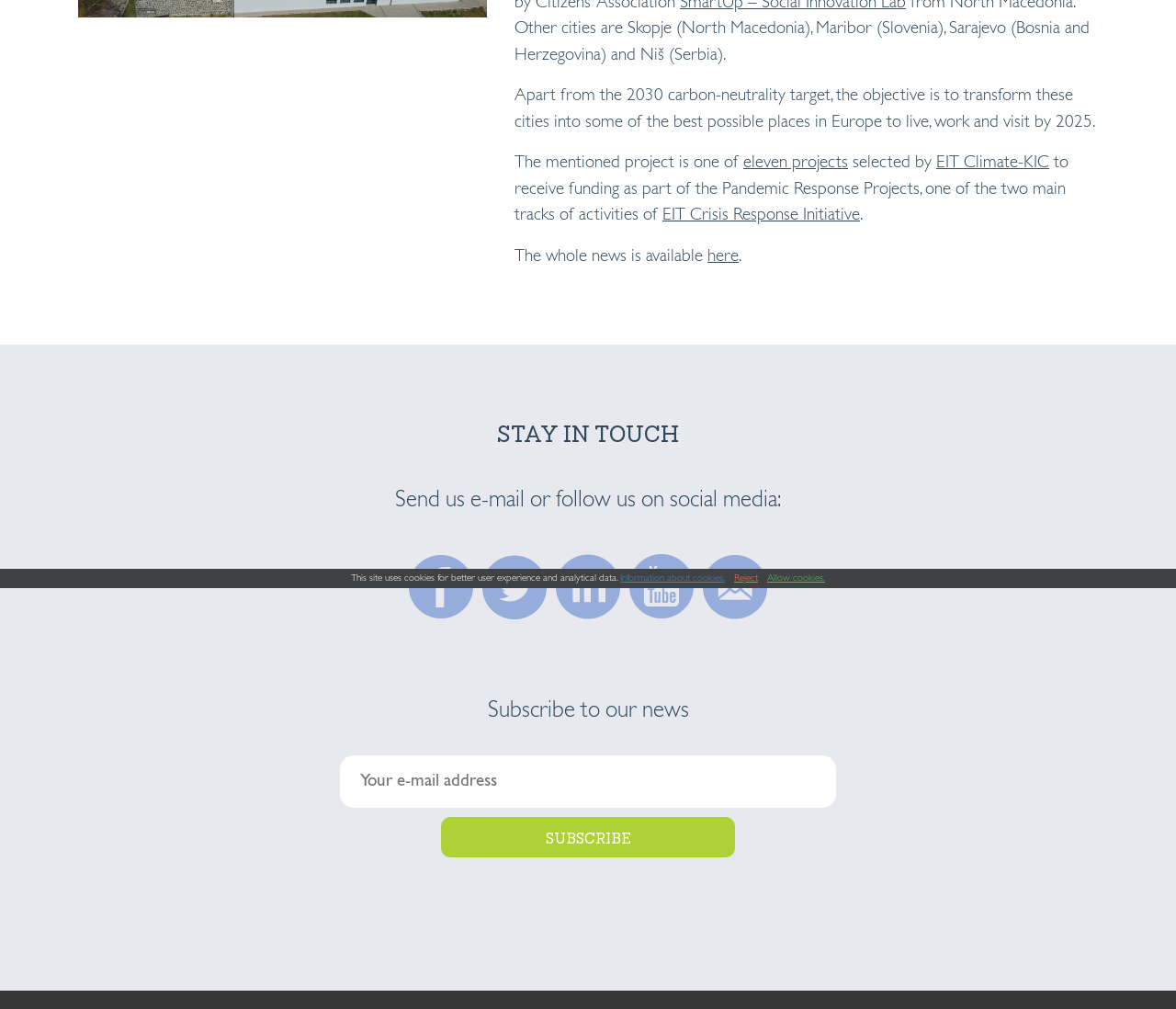Locate the bounding box of the UI element described in the following text: "Information about cookies.".

[0.527, 0.568, 0.616, 0.578]